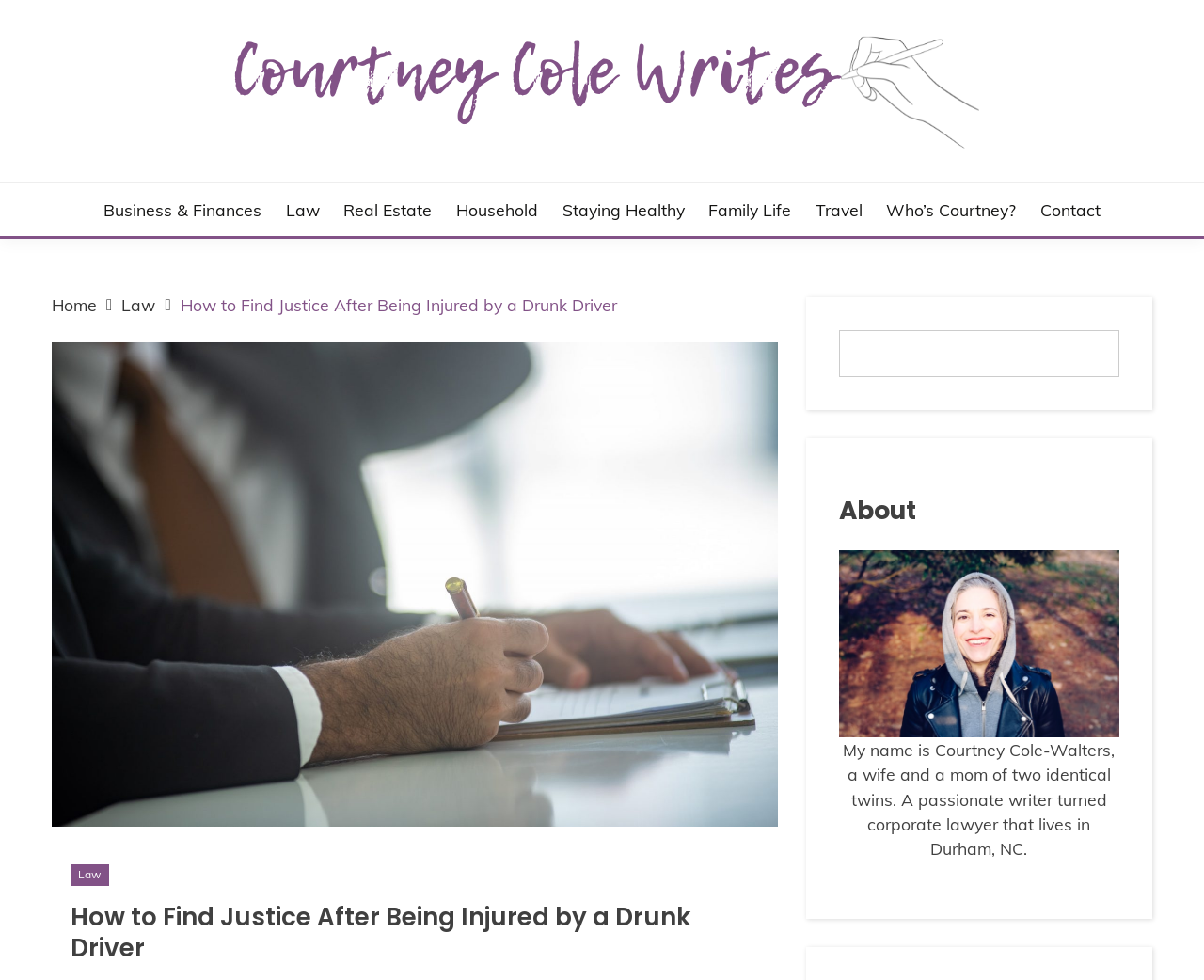Provide a brief response to the question using a single word or phrase: 
What is the name of the author?

Courtney Cole-Walters